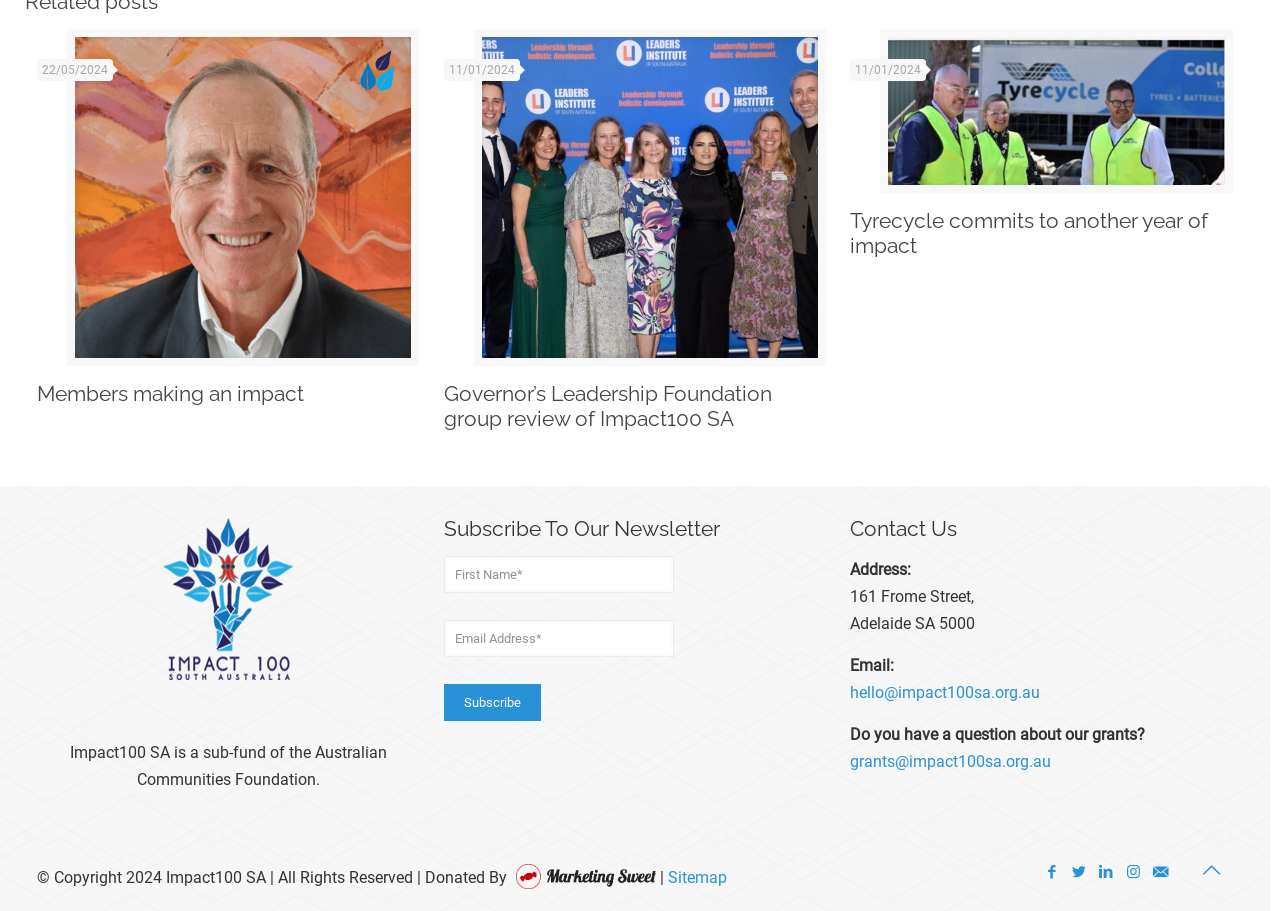Identify the bounding box coordinates necessary to click and complete the given instruction: "Click the link to learn more about Members making an impact".

[0.029, 0.418, 0.238, 0.446]